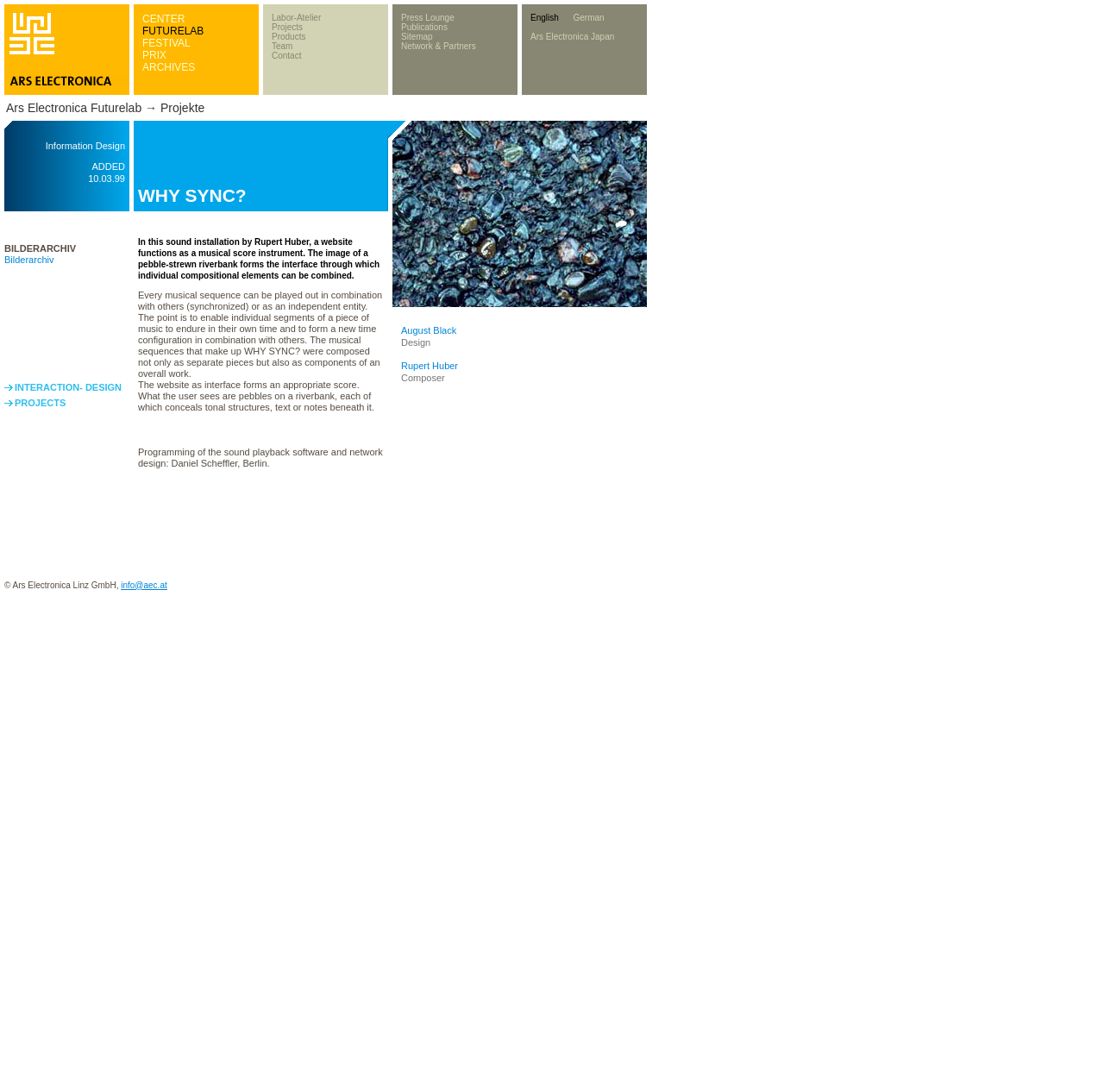With reference to the image, please provide a detailed answer to the following question: What are the languages available on this website?

The language options are located at the top-right corner of the webpage, where it says 'English', 'German', and 'Ars Electronica Japan'.